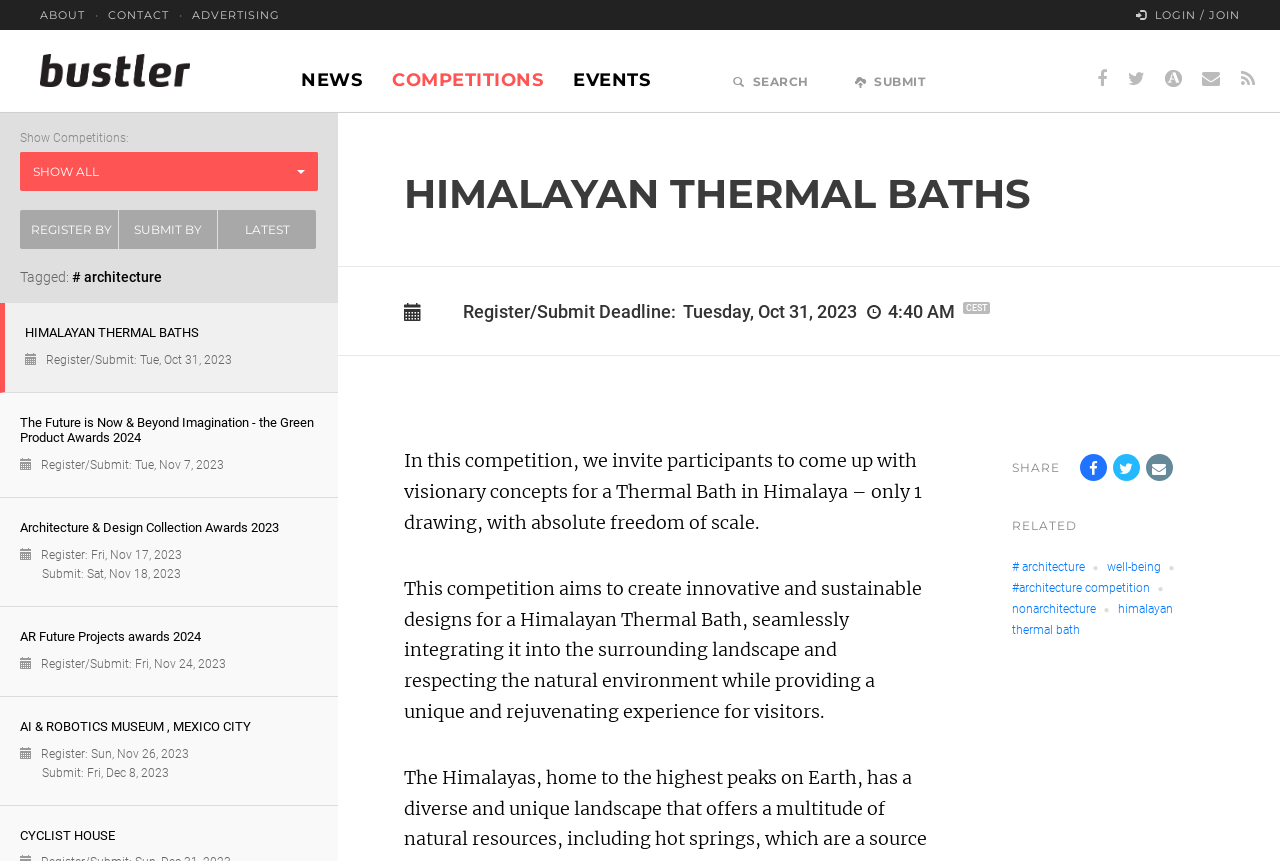Please specify the bounding box coordinates of the region to click in order to perform the following instruction: "Search for competitions".

[0.588, 0.086, 0.632, 0.103]